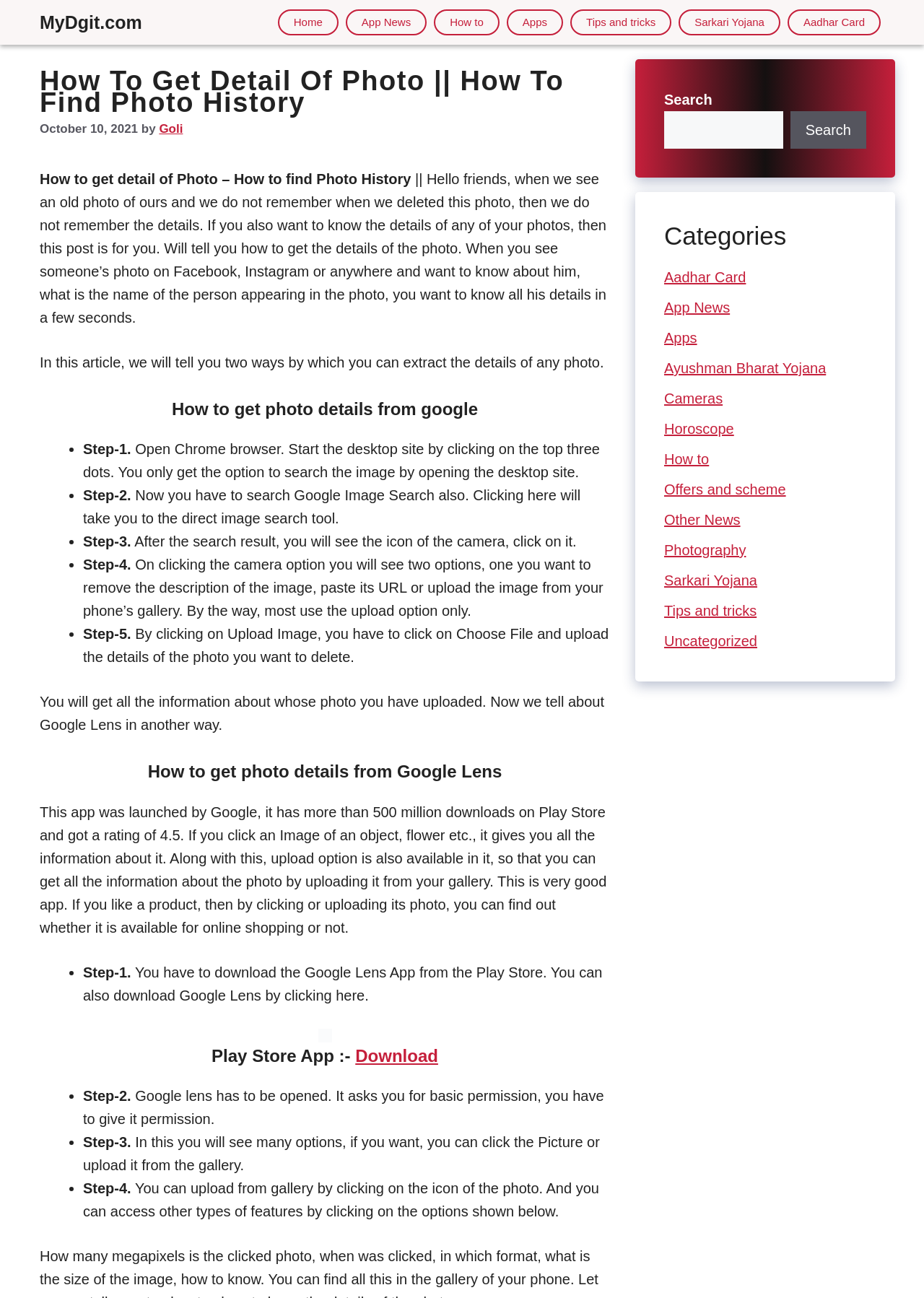Please respond in a single word or phrase: 
What is the name of the author of the article?

Goli